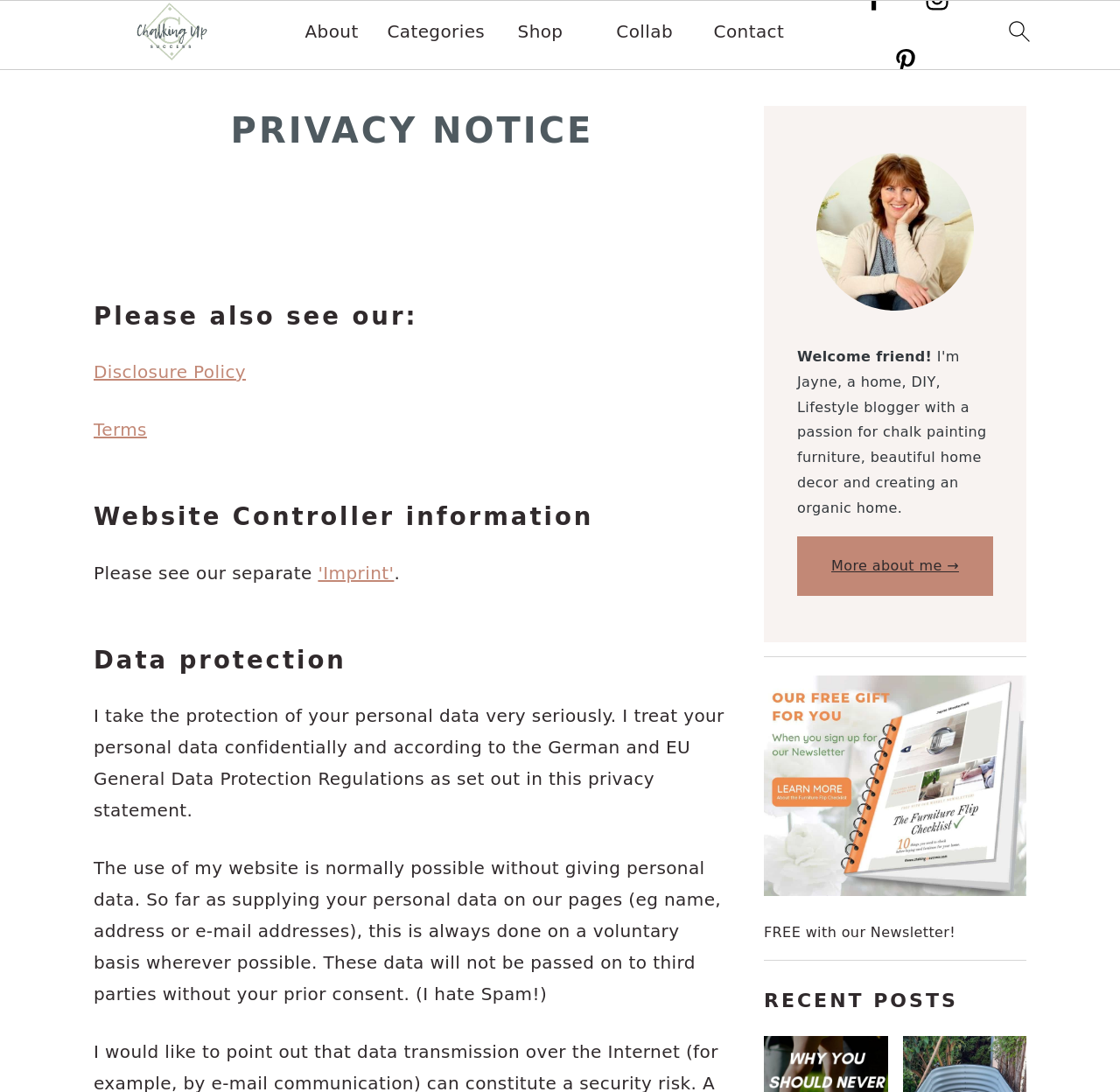Construct a thorough caption encompassing all aspects of the webpage.

This webpage is titled "PRIVACY NOTICE - Chalking Up Success!" and has a prominent header section at the top. Below the header, there are several navigation links, including "Skip to primary navigation", "Skip to main content", and "Skip to primary sidebar", all aligned to the left. To the right of these links, there is a "go to homepage" link with an accompanying image.

The main navigation menu is located below, featuring links to "About", "Categories", "Shop", "Collab", and "Contact", all evenly spaced and aligned to the left. Further to the right, there is a "Pinterest" link with an image, followed by a "search icon" link with an image.

The main content section begins with a heading "PRIVACY NOTICE" and a series of subheadings, including "Please also see our:", "Website Controller information", and "Data protection". Below these headings, there are links to "Disclosure Policy", "Terms", and "'Imprint'", as well as a block of text describing the website's data protection policy.

To the right of the main content section, there is a sidebar with a heading "PRIMARY SIDEBAR". The sidebar features a profile image of Jayne Westerholt, a welcome message, and a link to "More about me →". Below this, there is a separator line, followed by a figure with a link to a free e-Book, "The 'Furniture Flip Checklist'", accompanied by an image and a caption "FREE with our Newsletter!". Another separator line separates this section from the "RECENT POSTS" heading below.

Overall, the webpage has a clean and organized structure, with clear headings and concise text. The use of images and icons adds visual interest, and the navigation menu and sidebar provide easy access to various sections of the website.